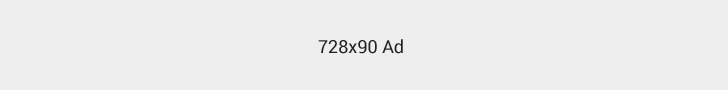What type of content is likely featured in the advertisement?
Please answer using one word or phrase, based on the screenshot.

Engaging content related to entertainment